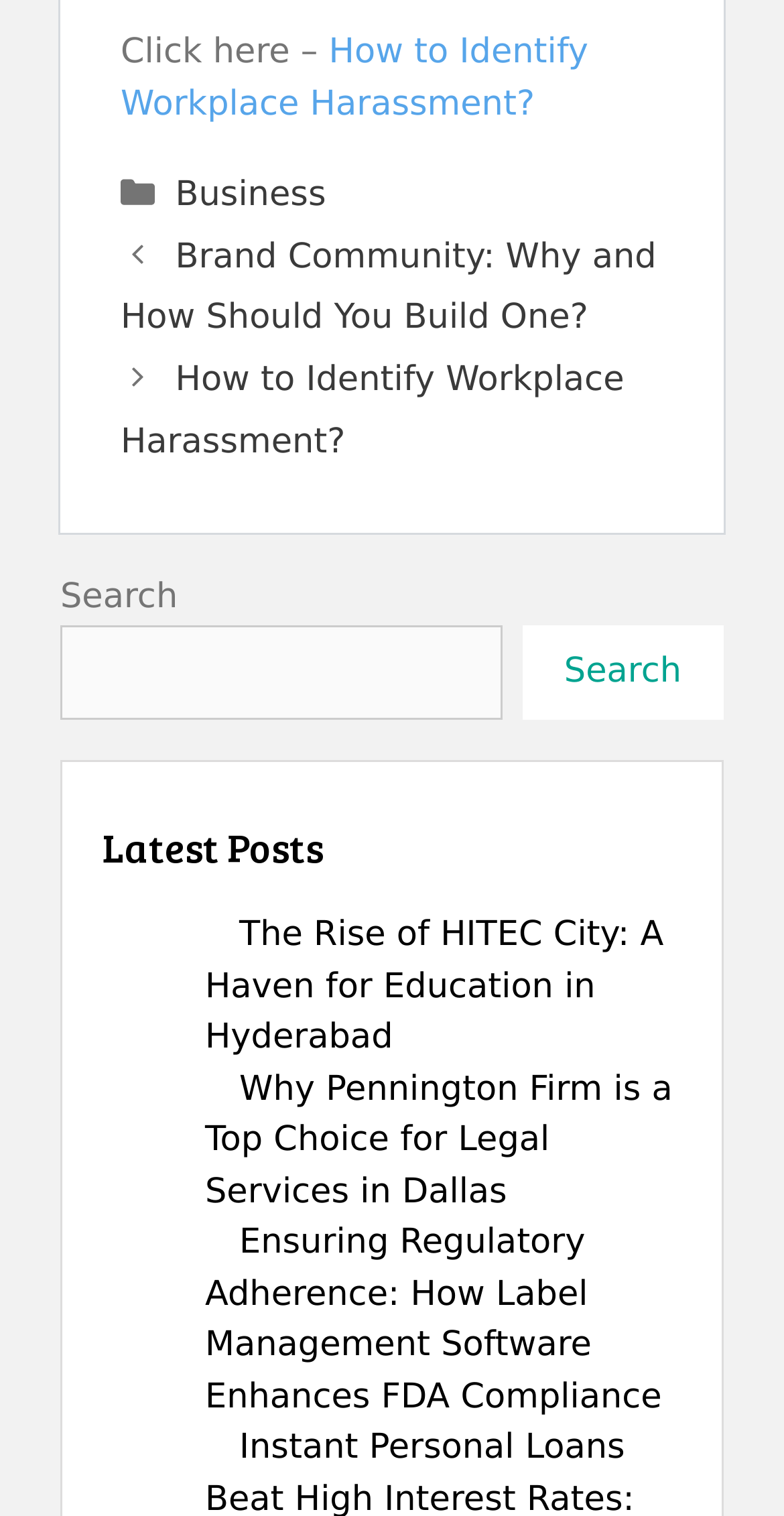What is the text above the search box?
Based on the screenshot, answer the question with a single word or phrase.

Search